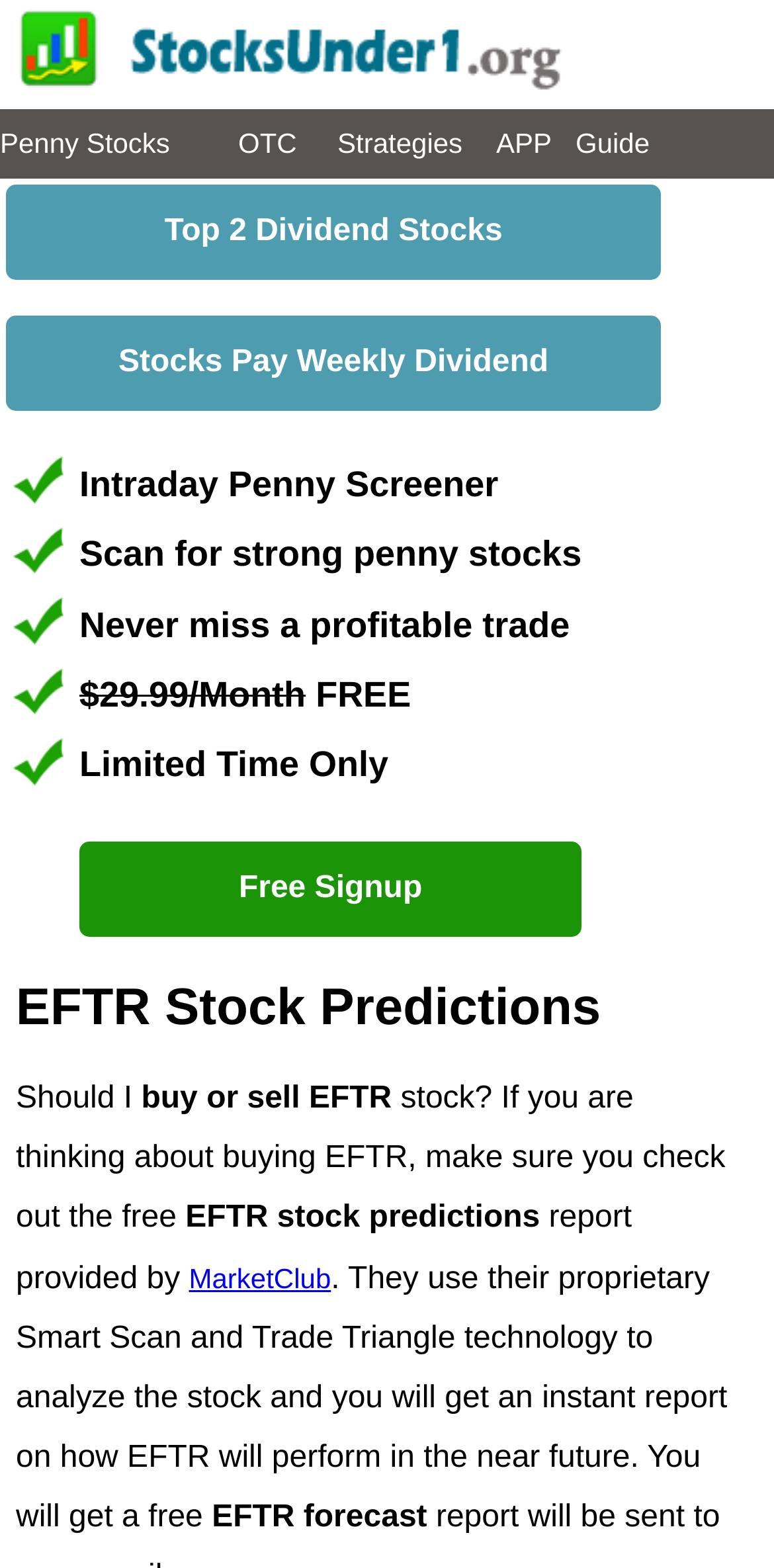Identify the bounding box for the UI element described as: "Free Signup". Ensure the coordinates are four float numbers between 0 and 1, formatted as [left, top, right, bottom].

[0.103, 0.536, 0.751, 0.597]